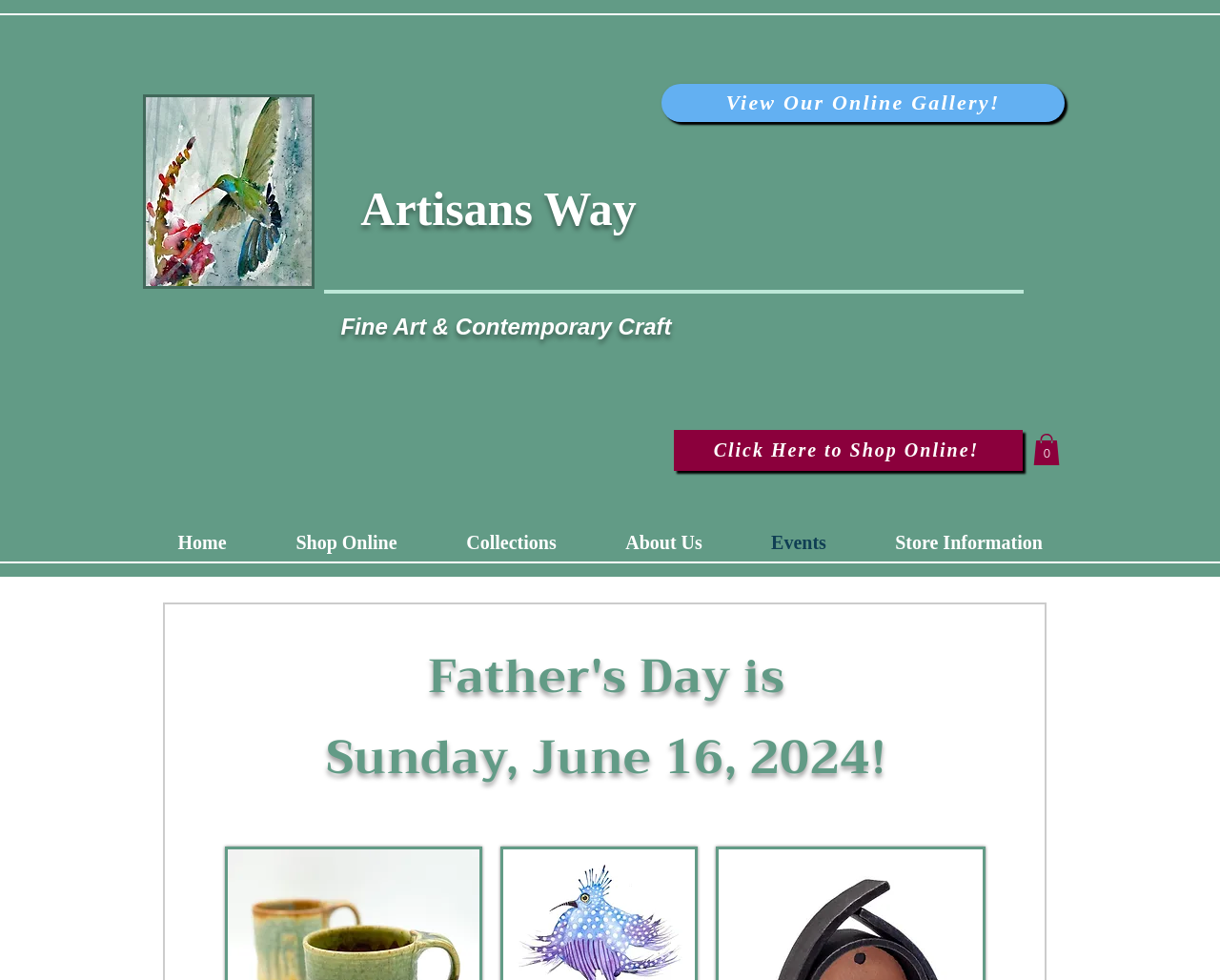What are the main sections of the website? Examine the screenshot and reply using just one word or a brief phrase.

Home, Shop Online, Collections, About Us, Events, Store Information